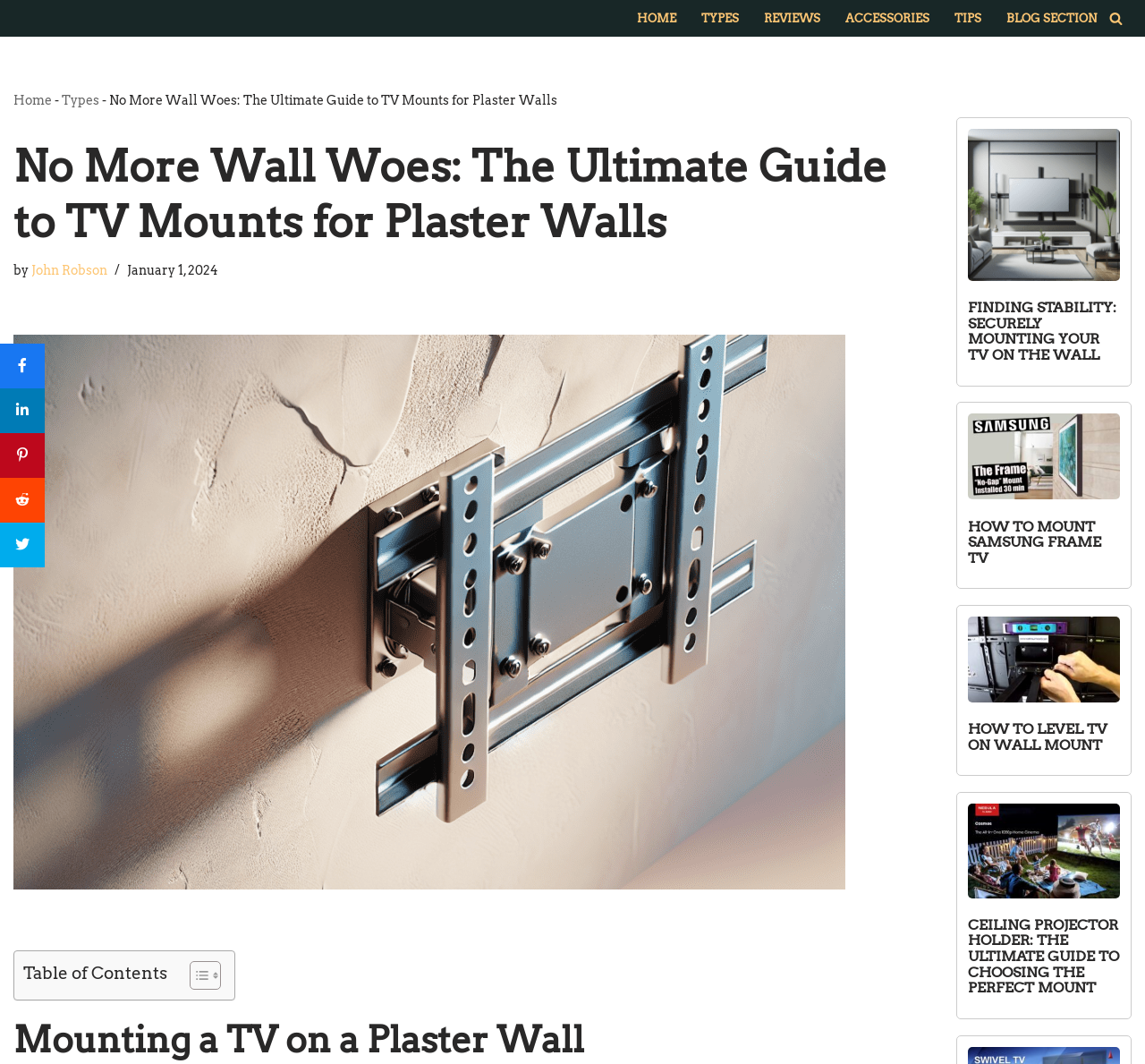Find the bounding box coordinates for the area that must be clicked to perform this action: "Read the article 'FINDING STABILITY: SECURELY MOUNTING YOUR TV ON THE WALL'".

[0.845, 0.262, 0.978, 0.341]